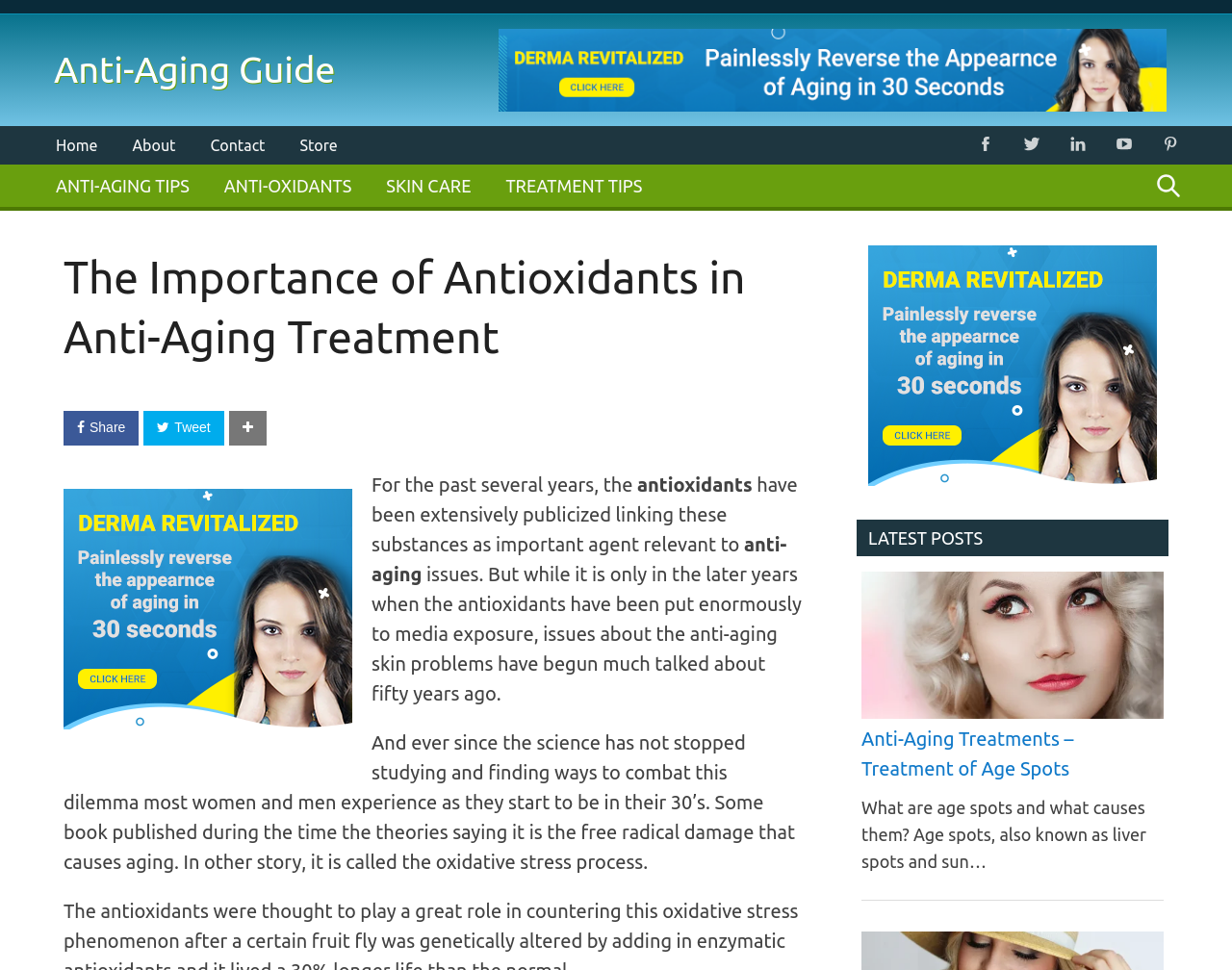Determine the bounding box of the UI element mentioned here: "Store". The coordinates must be in the format [left, top, right, bottom] with values ranging from 0 to 1.

[0.229, 0.13, 0.288, 0.169]